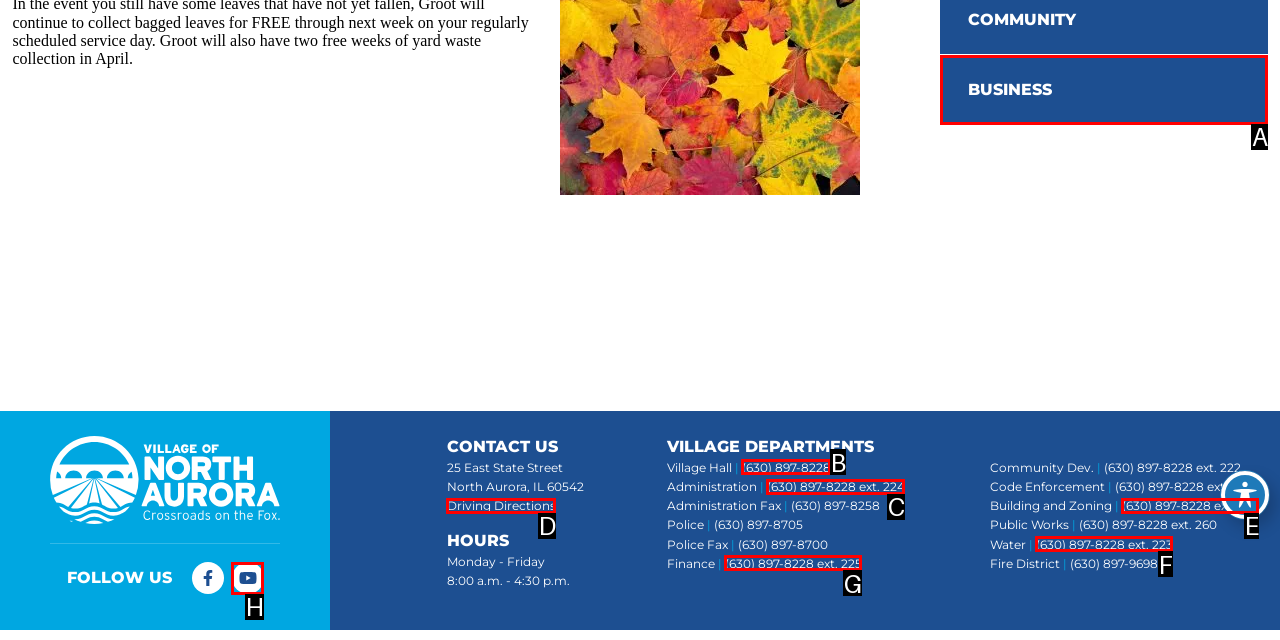Given the element description: (630) 897-8228 ext. 225, choose the HTML element that aligns with it. Indicate your choice with the corresponding letter.

G